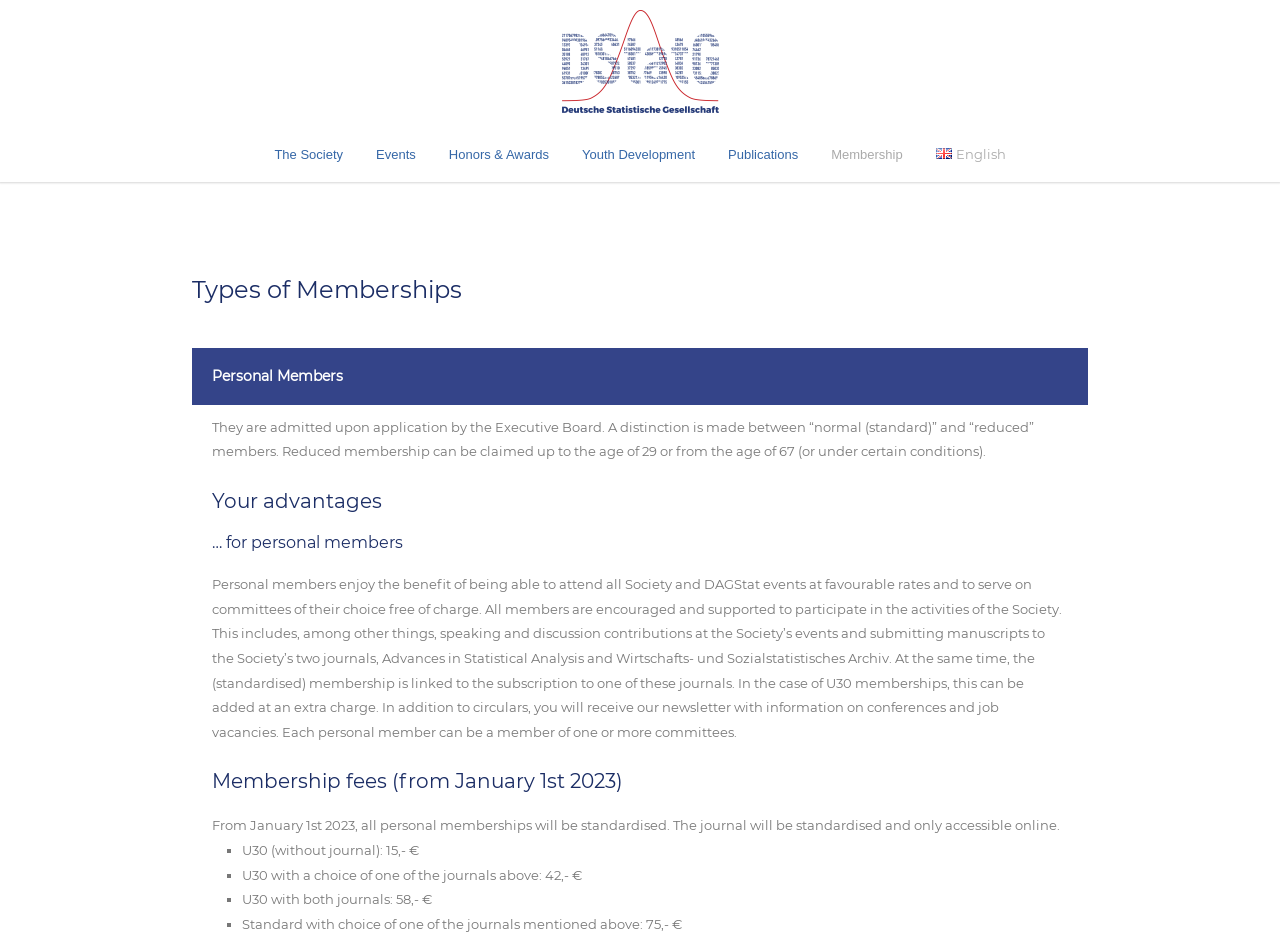Create a detailed summary of all the visual and textual information on the webpage.

The webpage is about the Deutsche Statistische Gesellschaft, a society for statisticians. At the top, there is a logo of the society, accompanied by a link to the society's main page. Below the logo, there is a navigation menu with links to various sections, including "The Society", "Events", "Honors & Awards", "Youth Development", "Publications", "Membership", and "English".

The main content of the page is about the different types of memberships offered by the society. There is a heading "Types of Memberships" followed by a table with a column header "Personal Members". Below the table, there are several headings and paragraphs explaining the benefits and details of personal memberships, including the ability to attend events at favorable rates, participate in committees, and receive newsletters and journals.

The page also lists the membership fees, which are standardized from January 1st, 2023, and range from 15 euros for U30 members without a journal to 75 euros for standard members with a choice of one of the journals. The fees are listed in a bullet point format with list markers.